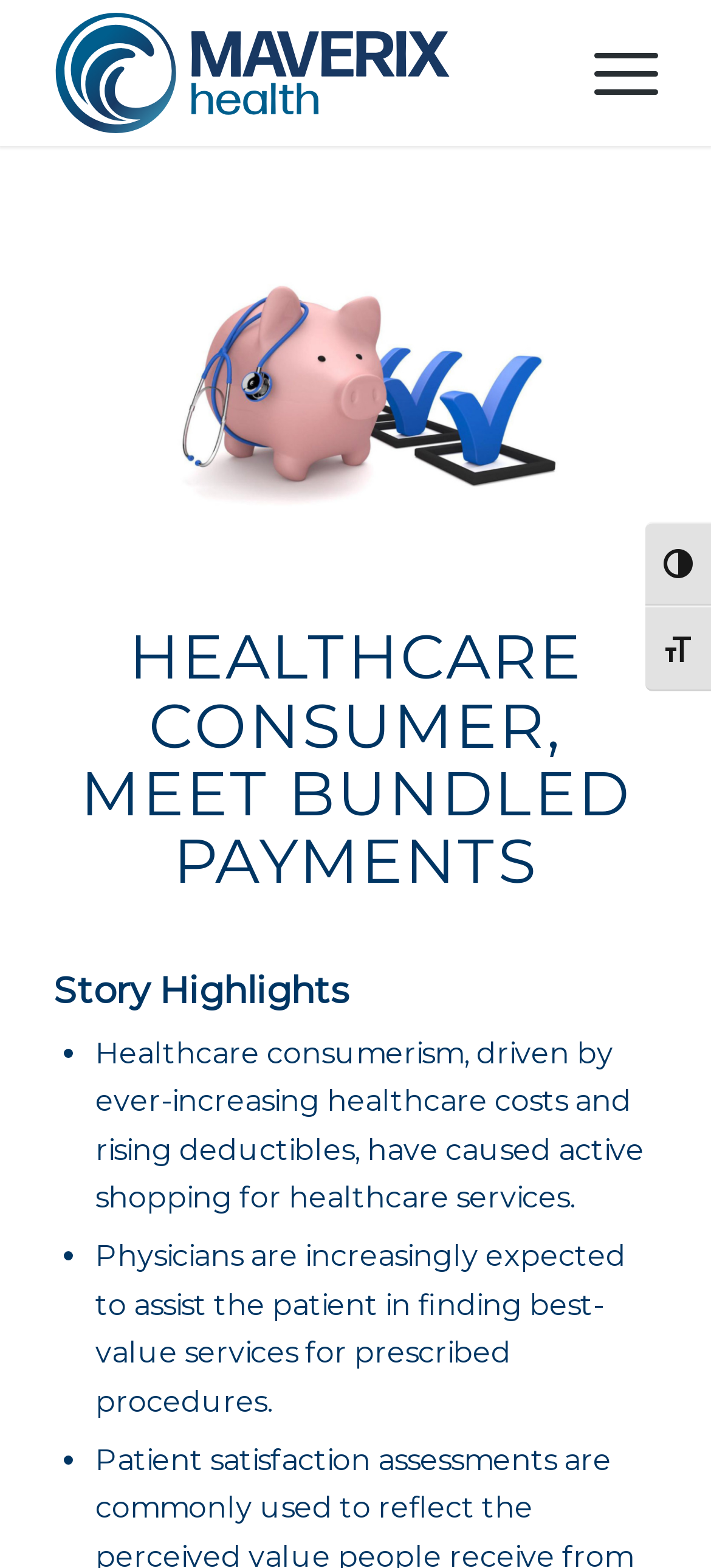Observe the image and answer the following question in detail: What is the topic of the story highlights?

The story highlights are about healthcare consumerism, driven by increasing healthcare costs and rising deductibles, which is described in the static text next to the list markers.